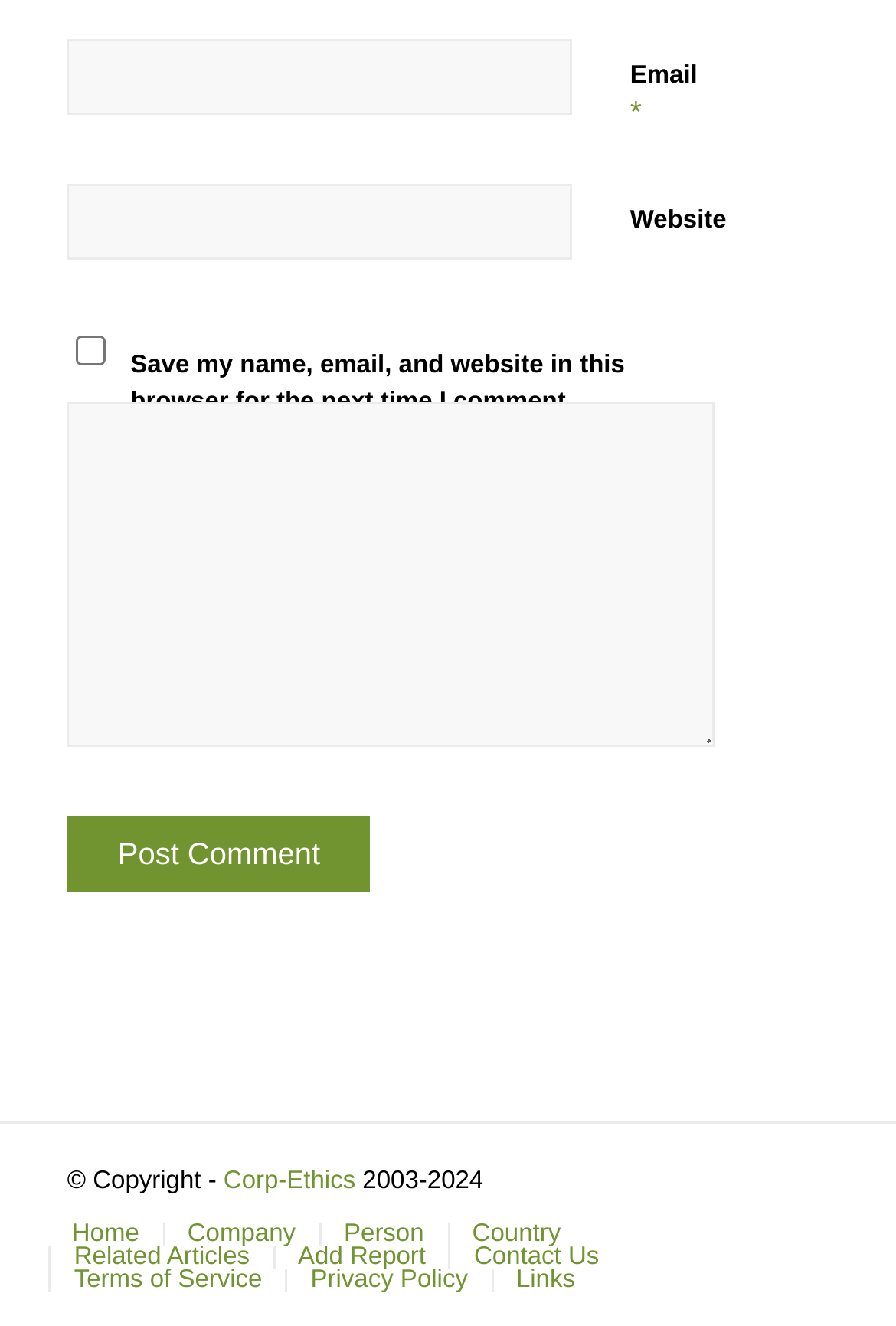Find the bounding box coordinates of the clickable region needed to perform the following instruction: "Save login information". The coordinates should be provided as four float numbers between 0 and 1, i.e., [left, top, right, bottom].

[0.085, 0.253, 0.119, 0.275]